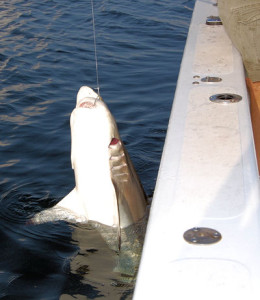From the details in the image, provide a thorough response to the question: Where was the fishing expedition?

The caption states that the moment was part of a successful trip reported on August 11, 2010, at Lake Texoma, where anglers sought various species, including sharks, indicating that the fishing expedition took place at Lake Texoma.